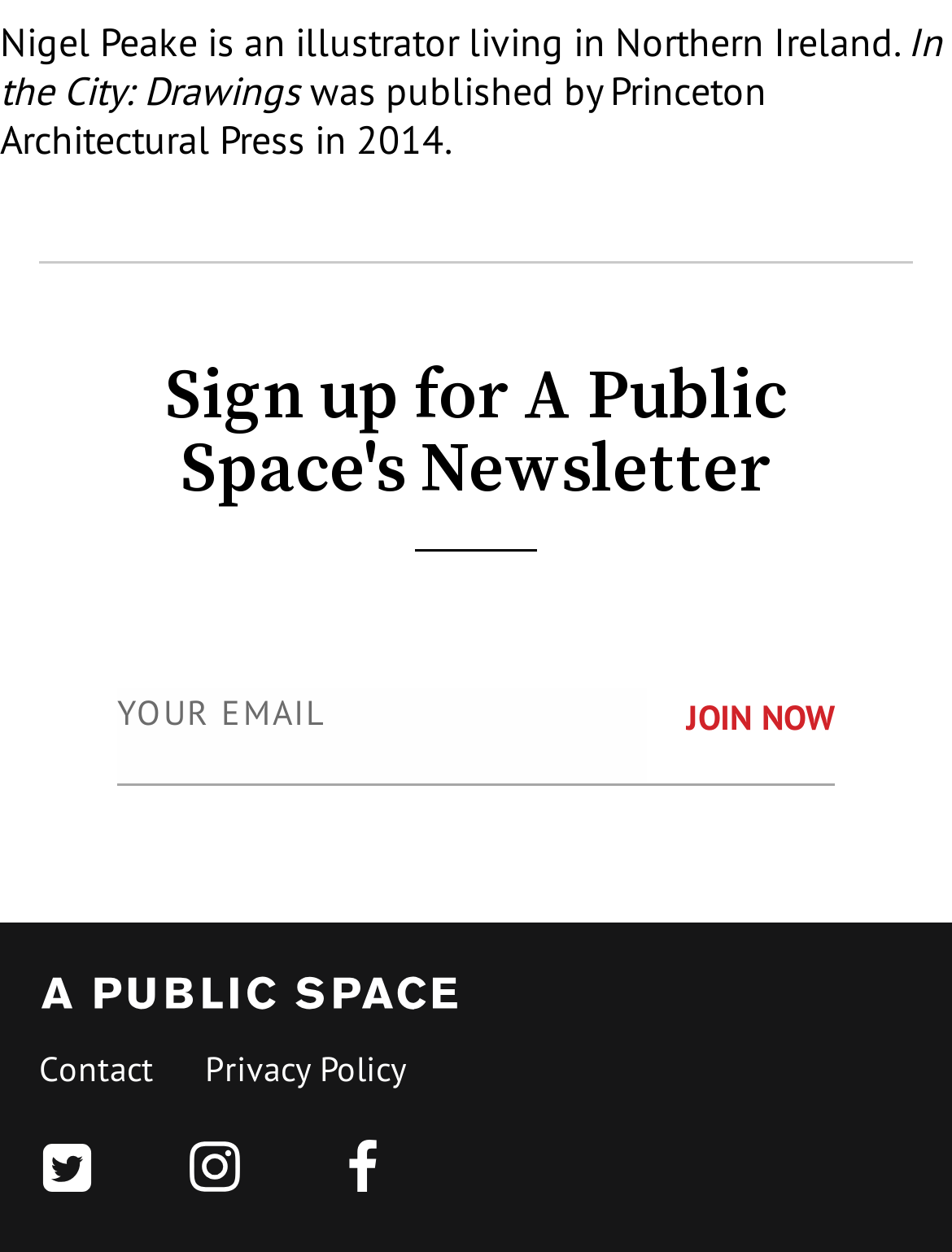Locate the bounding box coordinates of the element to click to perform the following action: 'Visit our Twitter'. The coordinates should be given as four float values between 0 and 1, in the form of [left, top, right, bottom].

[0.041, 0.911, 0.141, 0.955]